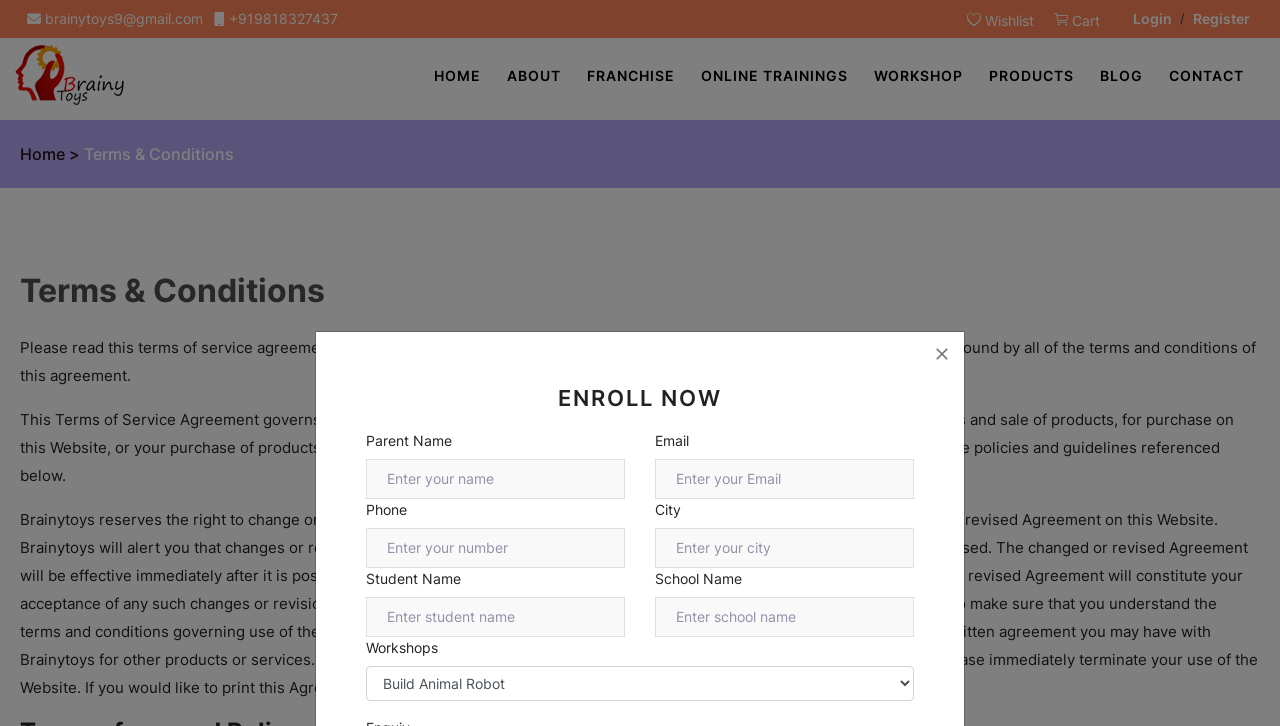Locate the bounding box coordinates of the clickable element to fulfill the following instruction: "Click the ENROLL NOW button". Provide the coordinates as four float numbers between 0 and 1 in the format [left, top, right, bottom].

[0.723, 0.464, 0.749, 0.511]